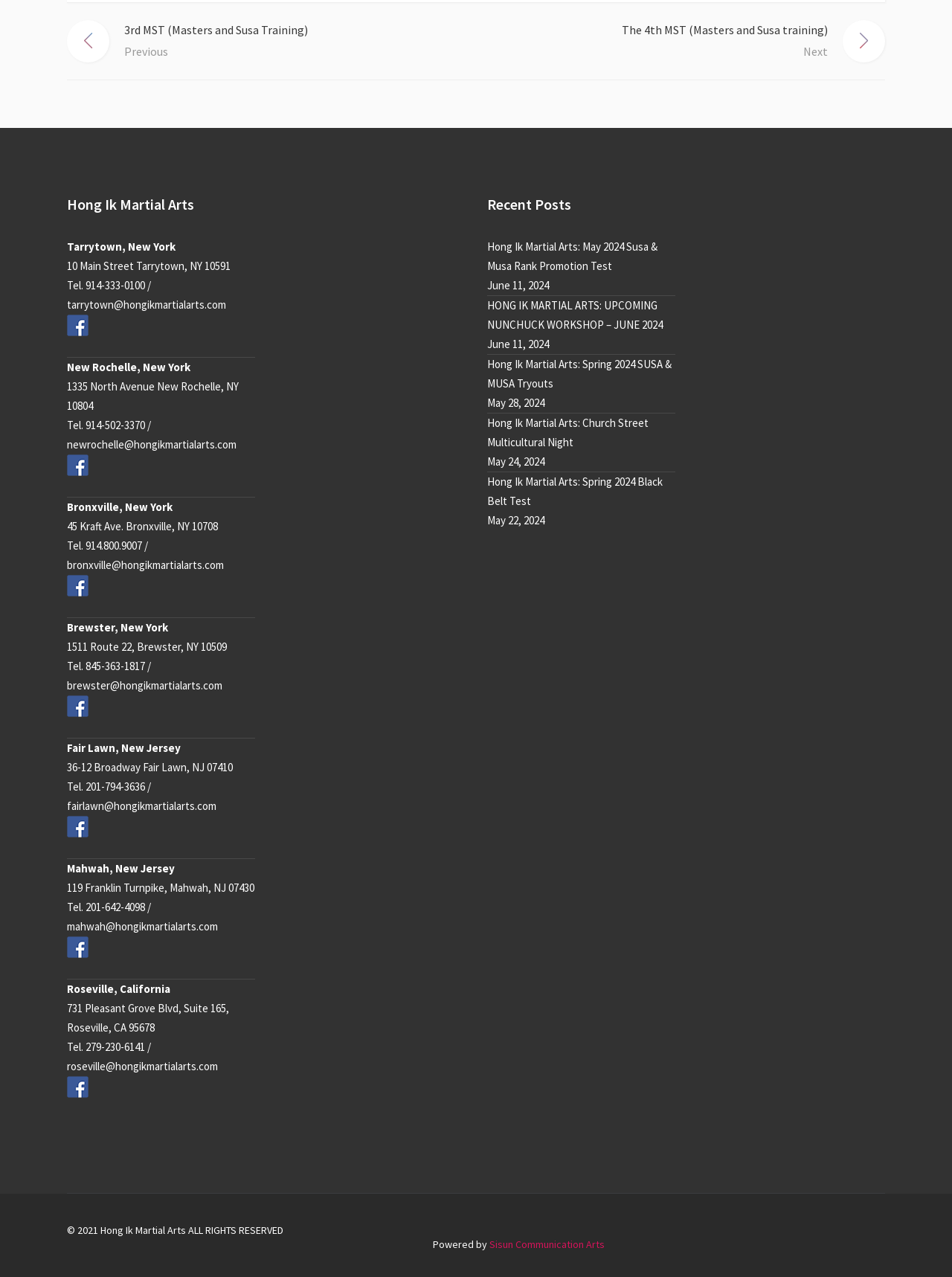Please specify the bounding box coordinates of the clickable region necessary for completing the following instruction: "Click on the 'Home' link". The coordinates must consist of four float numbers between 0 and 1, i.e., [left, top, right, bottom].

None